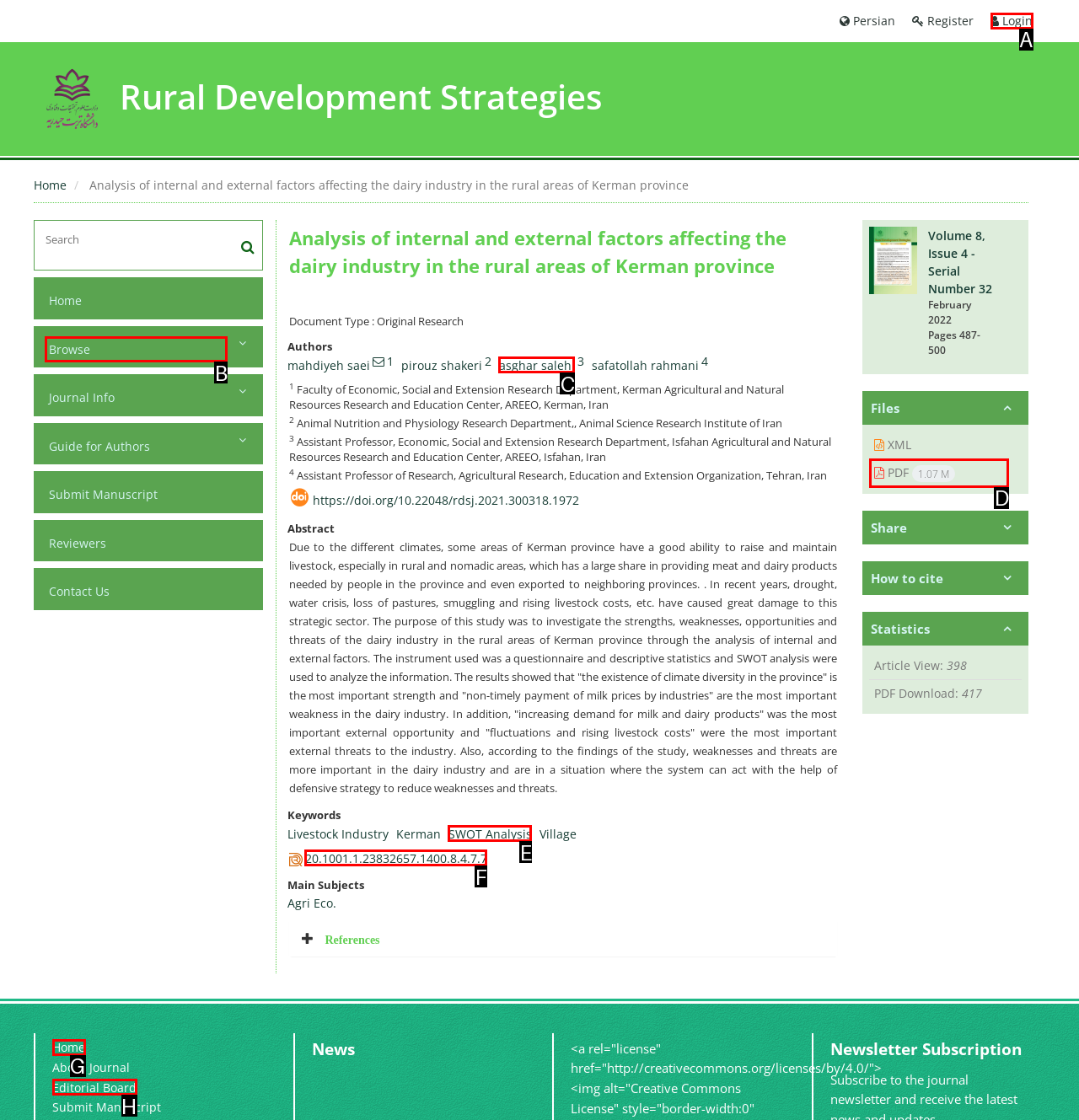Indicate the letter of the UI element that should be clicked to accomplish the task: download article in PDF. Answer with the letter only.

D